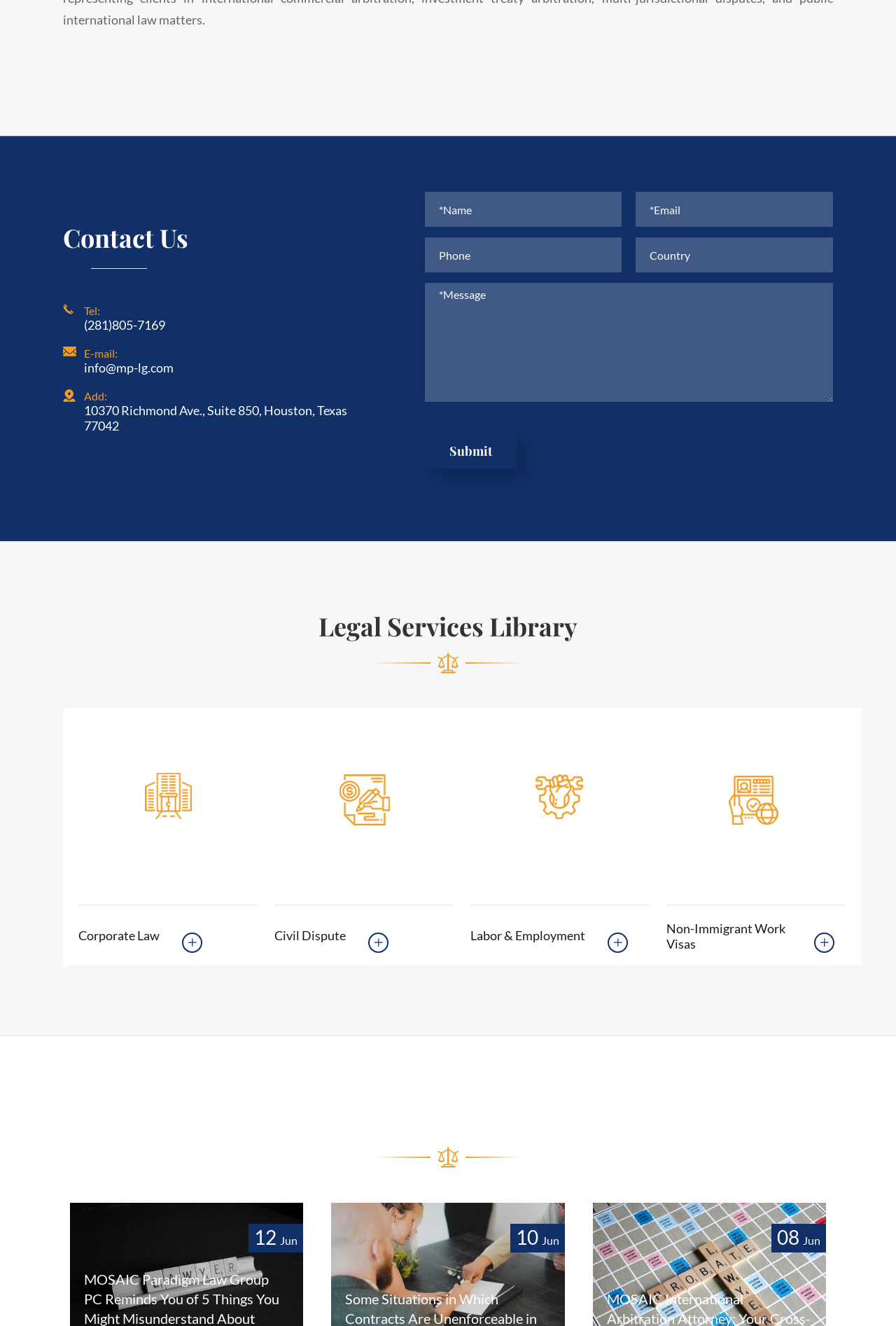What is the phone number to contact?
Look at the image and respond with a one-word or short phrase answer.

(281)805-7169